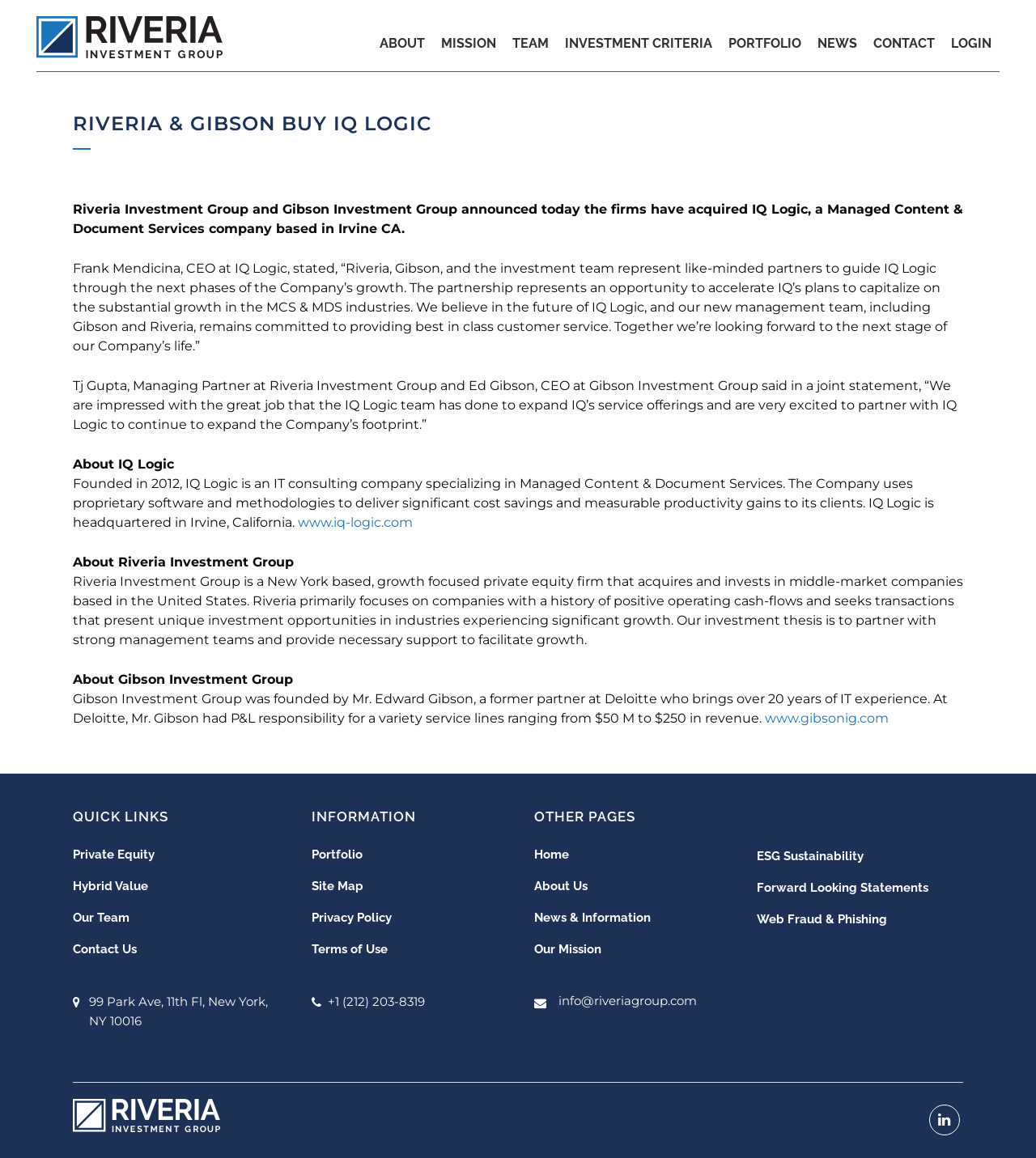Identify and provide the main heading of the webpage.

RIVERIA & GIBSON BUY IQ LOGIC